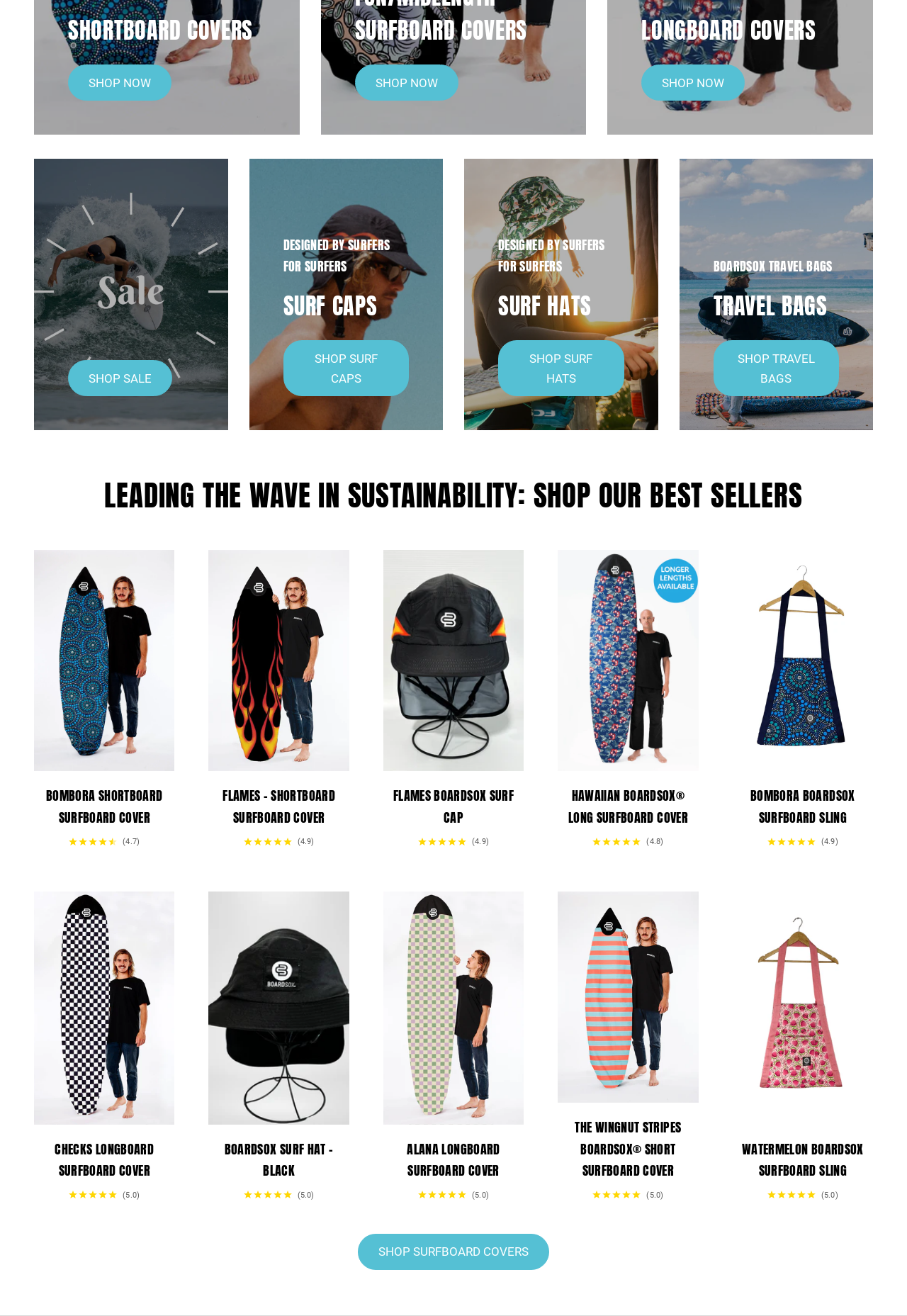Provide a brief response using a word or short phrase to this question:
What is the text on the button below 'LEADING THE WAVE IN SUSTAINABILITY'?

SHOP OUR BEST SELLERS